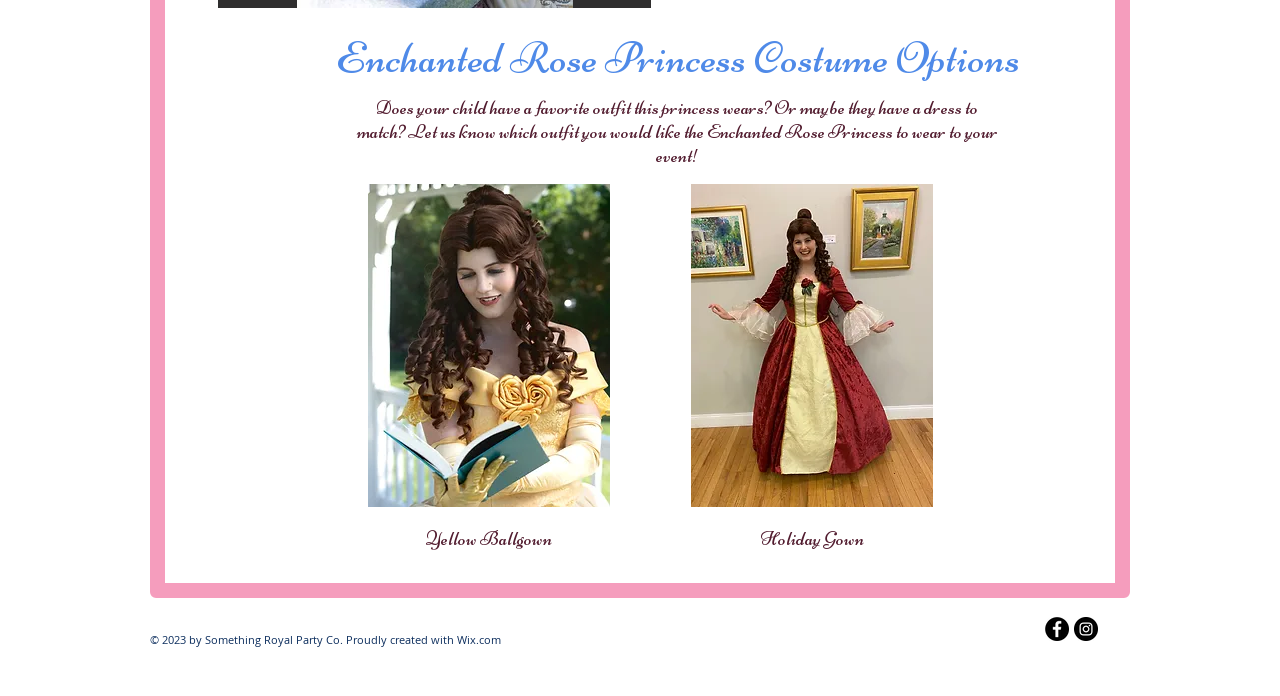Using the element description provided, determine the bounding box coordinates in the format (top-left x, top-left y, bottom-right x, bottom-right y). Ensure that all values are floating point numbers between 0 and 1. Element description: aria-label="Instagram"

[0.839, 0.886, 0.858, 0.921]